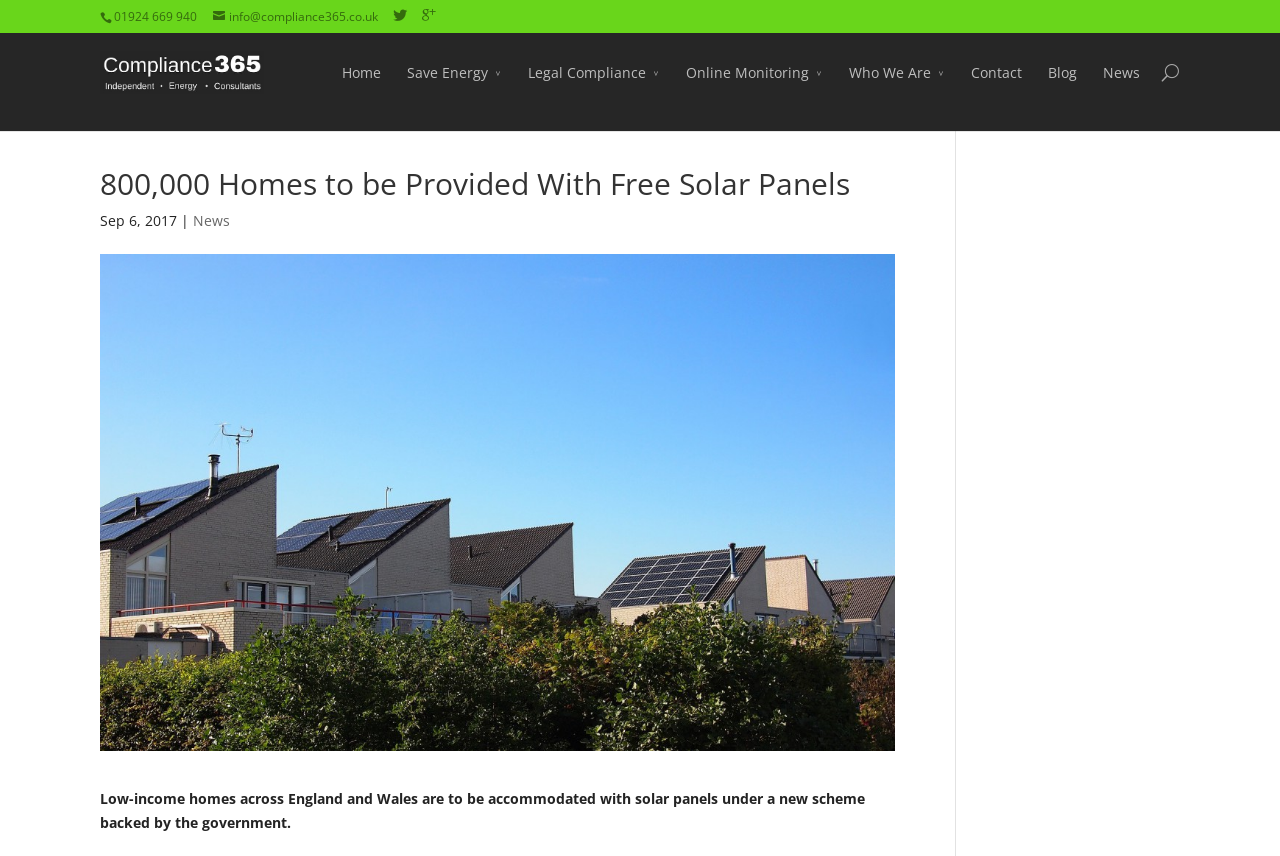Locate the bounding box coordinates of the clickable element to fulfill the following instruction: "click the 'info@compliance365.co.uk' email link". Provide the coordinates as four float numbers between 0 and 1 in the format [left, top, right, bottom].

[0.166, 0.009, 0.295, 0.029]